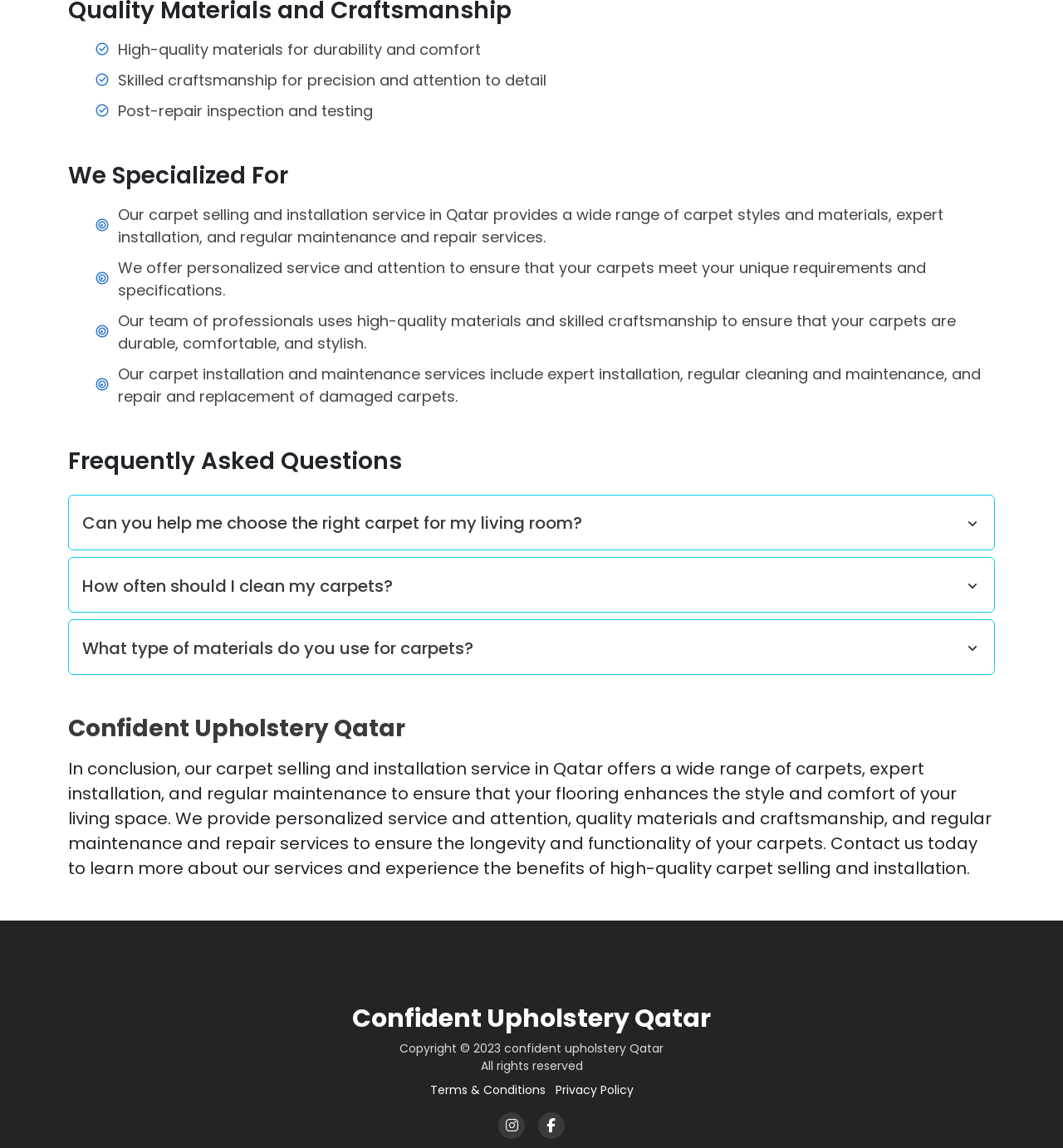Find the bounding box coordinates for the HTML element described as: "Terms & Conditions". The coordinates should consist of four float values between 0 and 1, i.e., [left, top, right, bottom].

[0.404, 0.942, 0.522, 0.956]